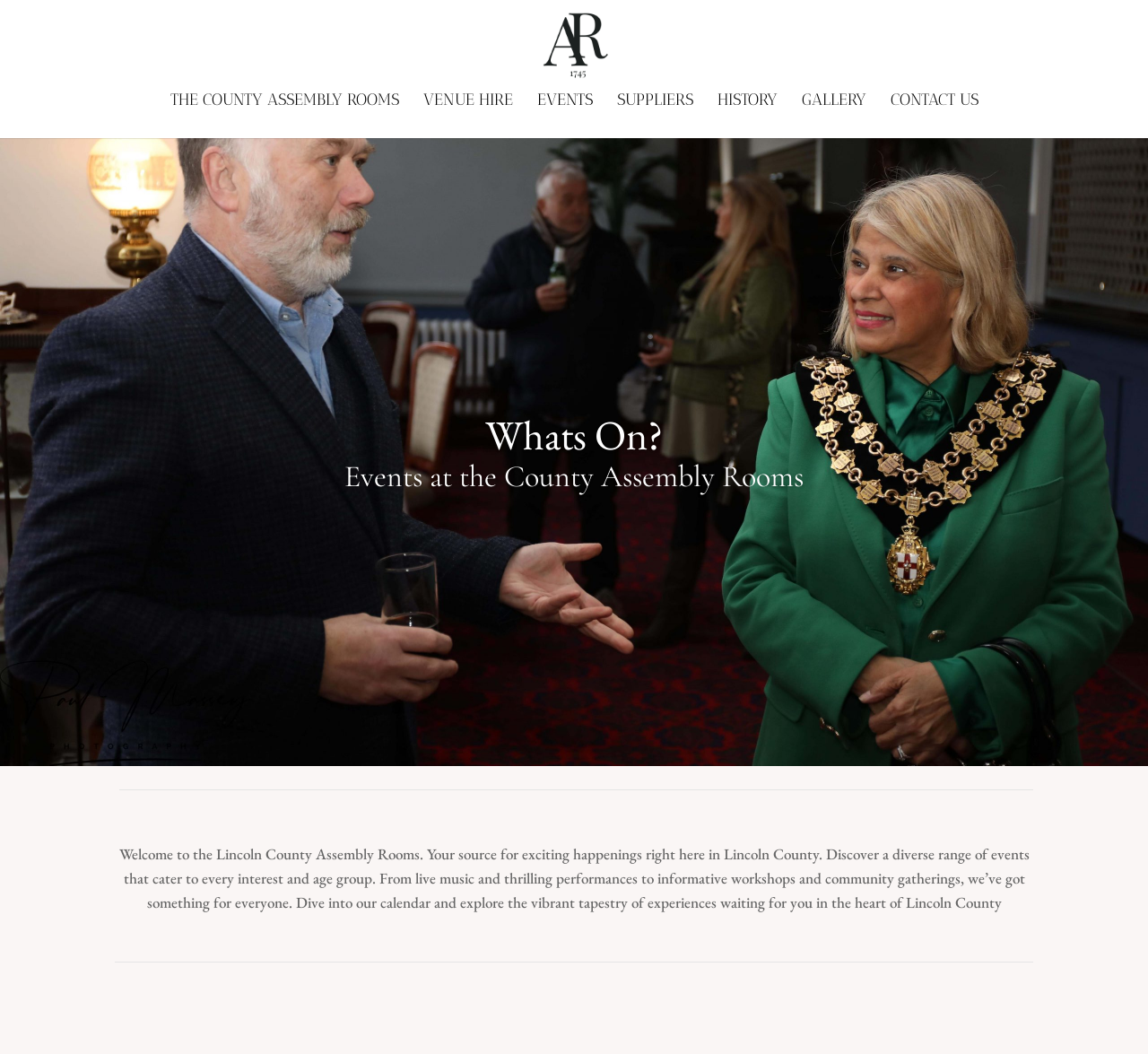Please determine the bounding box coordinates of the element to click on in order to accomplish the following task: "click the Lincoln Events Hire link". Ensure the coordinates are four float numbers ranging from 0 to 1, i.e., [left, top, right, bottom].

[0.473, 0.033, 0.531, 0.049]